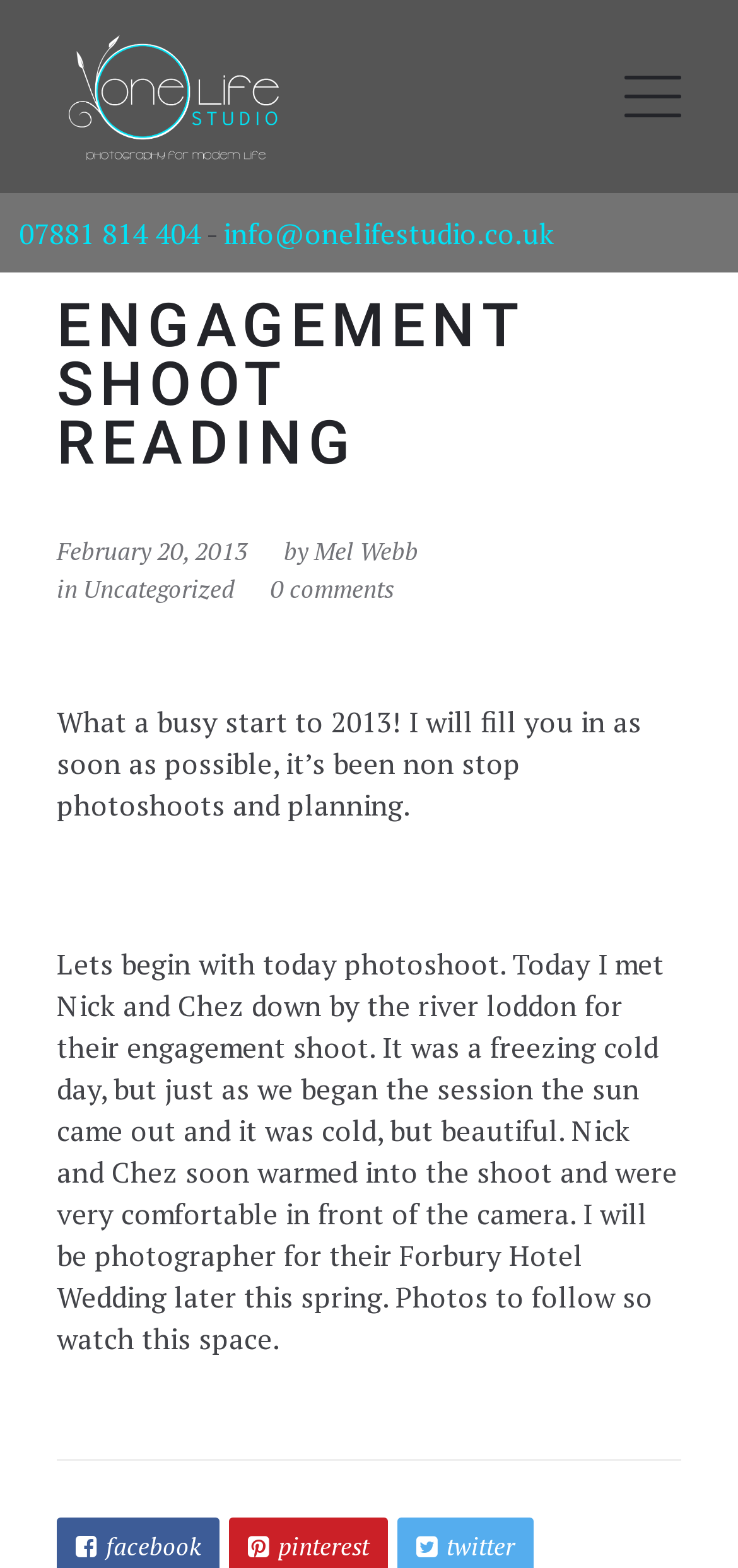Where was the engagement shoot taken?
From the image, respond using a single word or phrase.

by the river Loddon